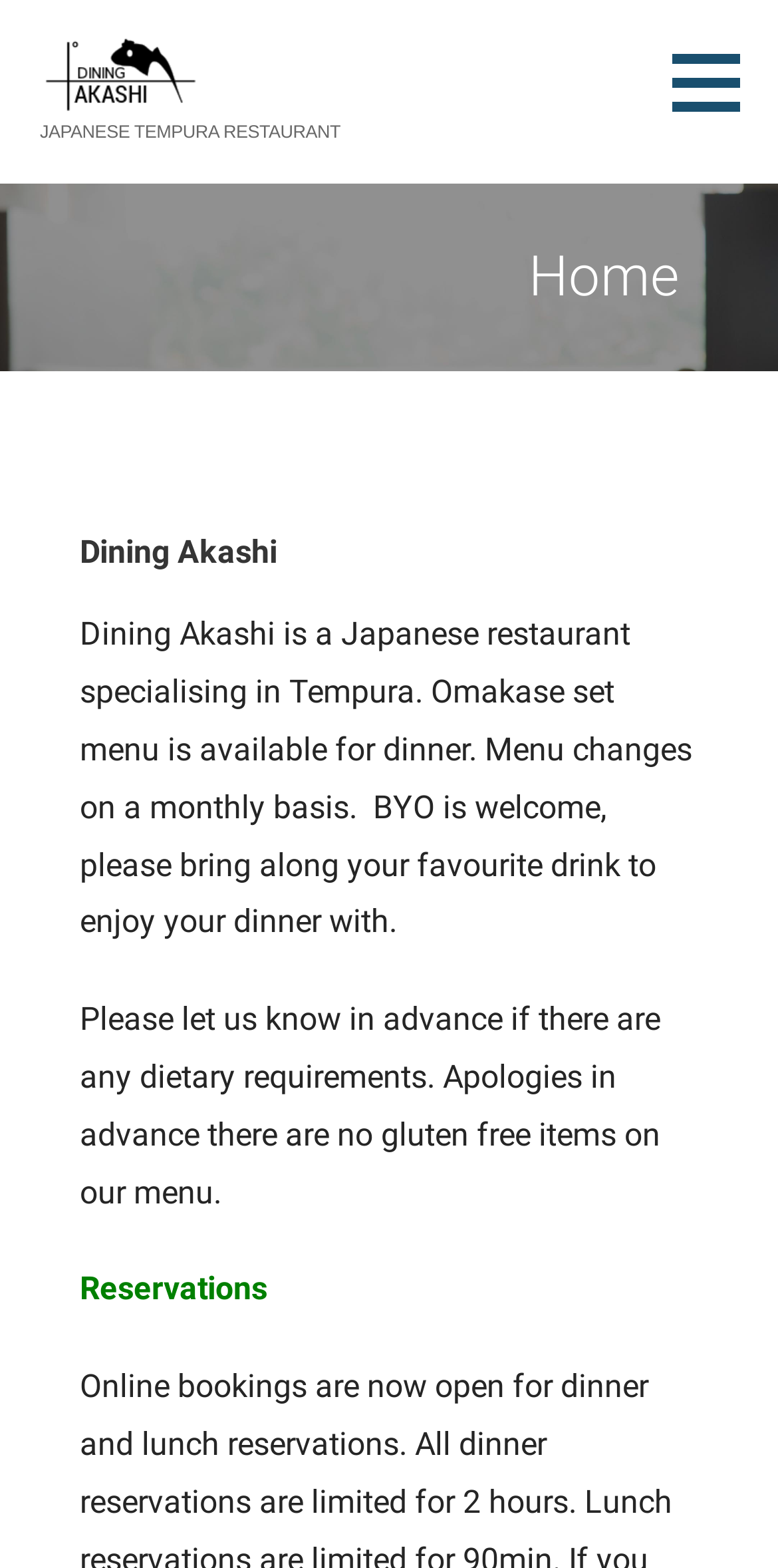Identify the bounding box coordinates for the UI element described as: "parent_node: JAPANESE TEMPURA RESTAURANT". The coordinates should be provided as four floats between 0 and 1: [left, top, right, bottom].

[0.051, 0.035, 0.259, 0.059]